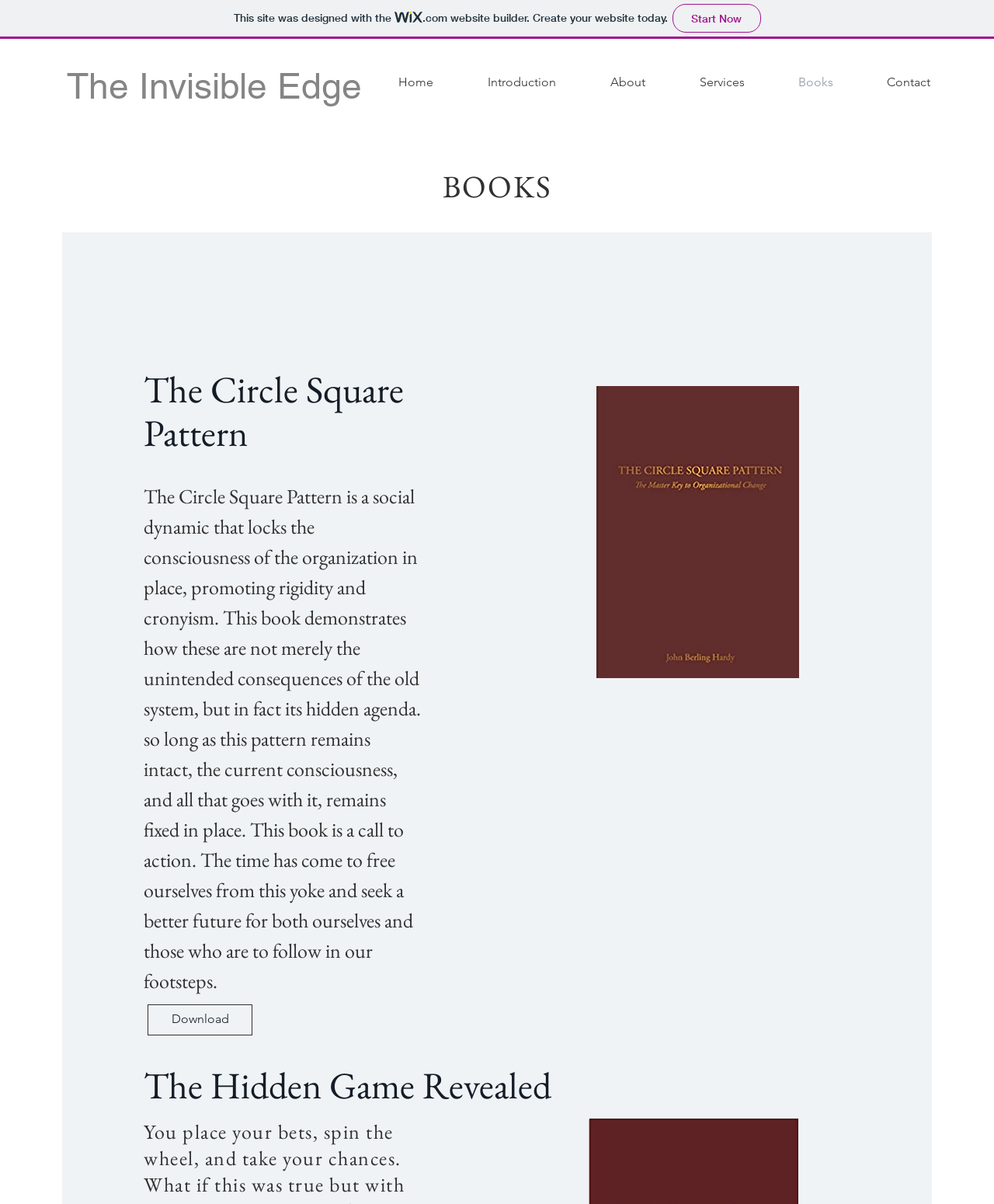What is the name of the author of the book 'The Hidden Game Revealed'?
Please give a detailed and elaborate answer to the question based on the image.

After carefully examining the webpage, I did not find any information about the author of the book 'The Hidden Game Revealed'.